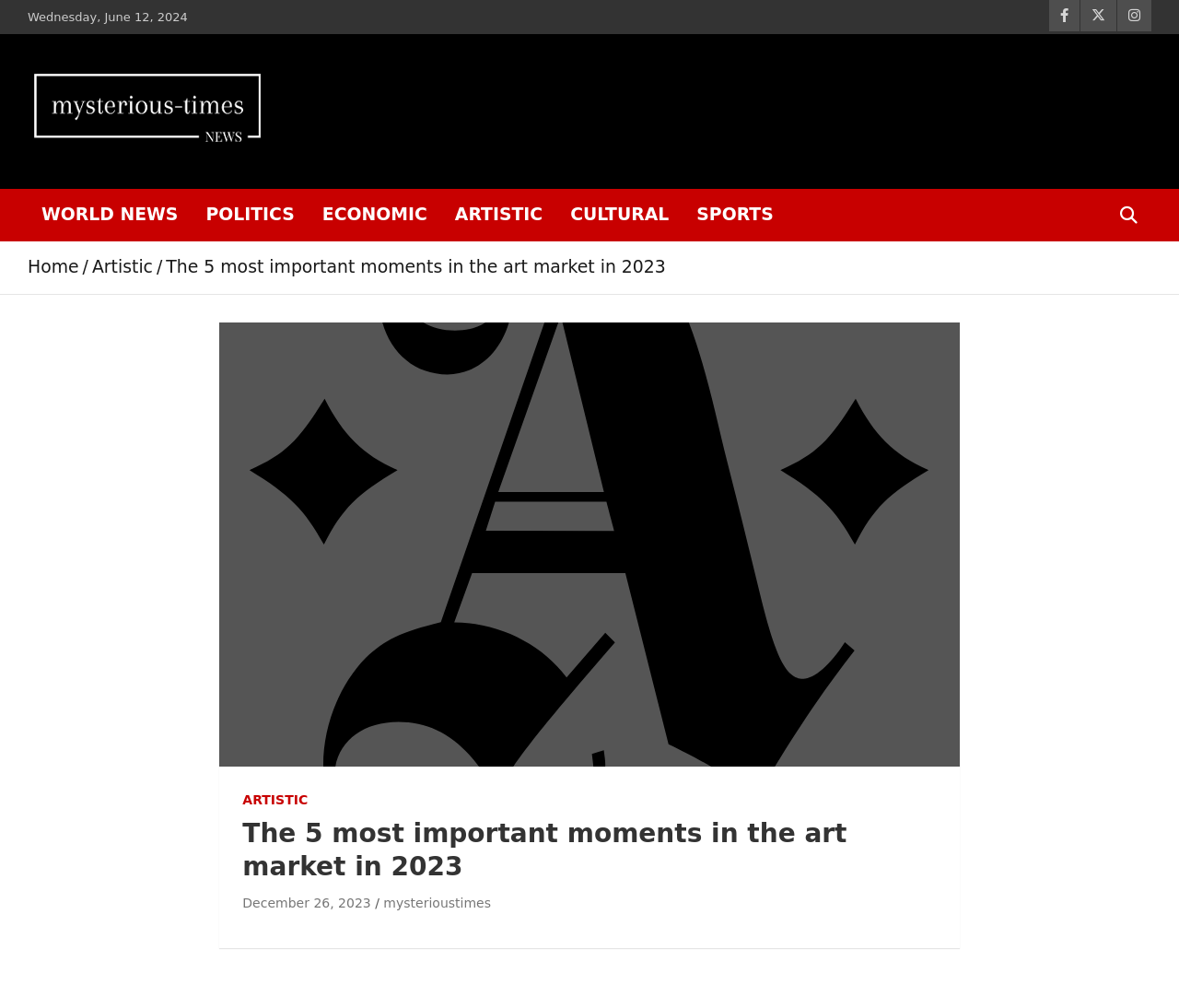Identify the first-level heading on the webpage and generate its text content.

The 5 most important moments in the art market in 2023